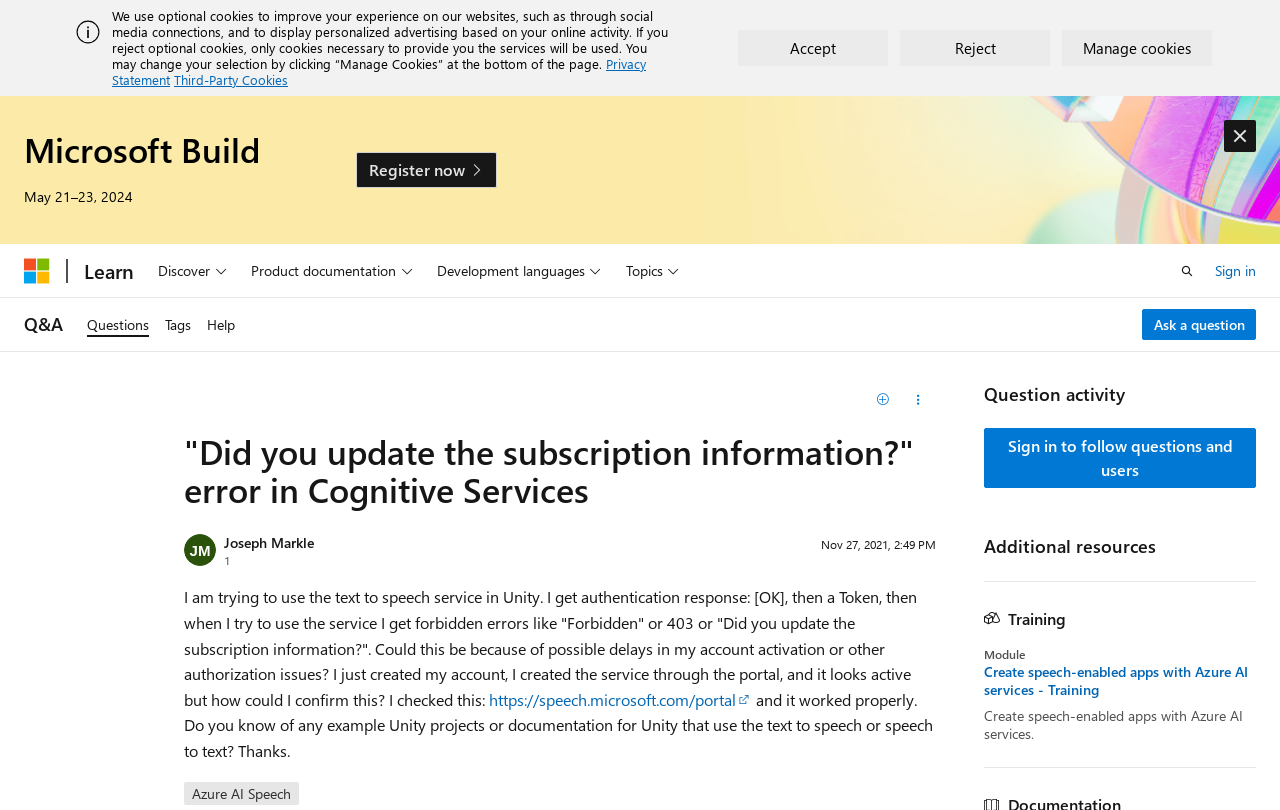What is the primary heading on this webpage?

"Did you update the subscription information?" error in Cognitive Services